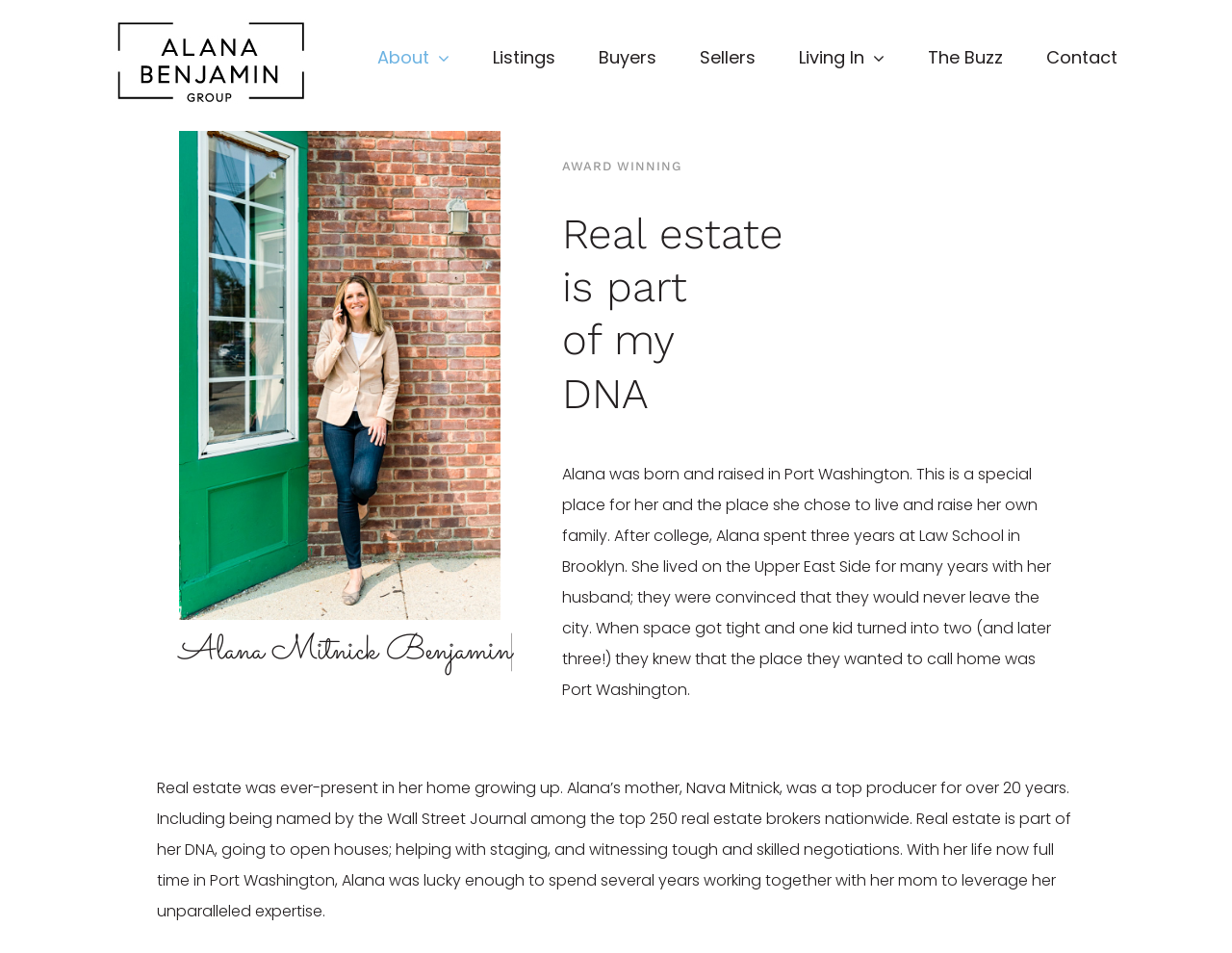Determine the bounding box coordinates for the area that needs to be clicked to fulfill this task: "Go to the 'Listings' page". The coordinates must be given as four float numbers between 0 and 1, i.e., [left, top, right, bottom].

[0.4, 0.0, 0.451, 0.121]